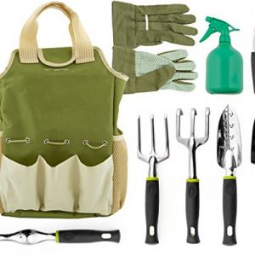How many pockets does the gardening tote bag have?
Refer to the image and provide a one-word or short phrase answer.

Multiple